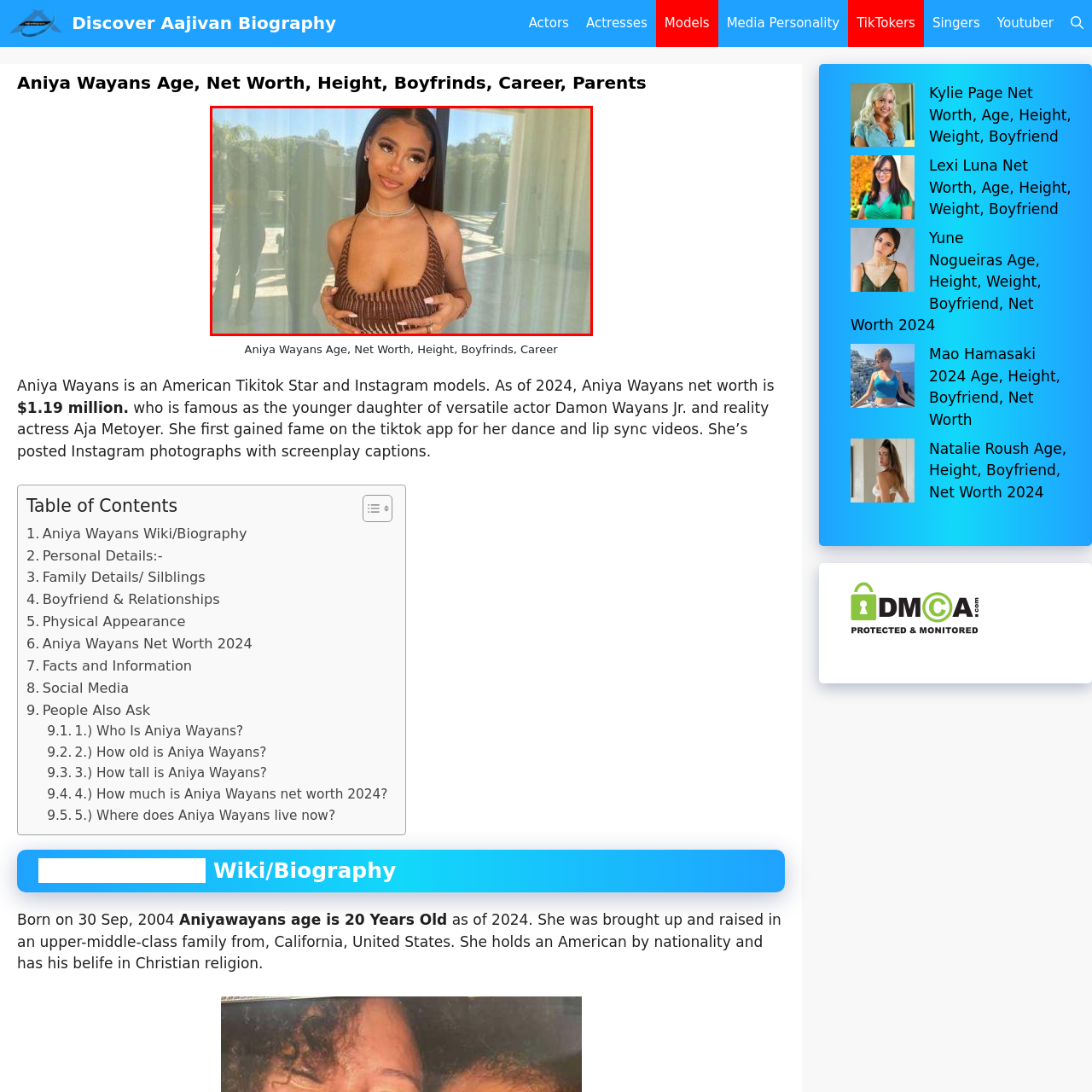Please provide a comprehensive description of the image that is enclosed within the red boundary.

The image features Aniya Wayans, a prominent TikTok star and Instagram model, known for her engaging lip-sync and dance videos. She is styled in a brown patterned top that accentuates her figure, paired with a delicate necklace that adds a touch of elegance. Aniya is standing in a sunlit space, with soft curtains draping behind her, creating a warm and inviting atmosphere. Her confident pose, combined with a charming smile, reflects her vibrant personality and her growing influence in the social media landscape. Aniya is the younger daughter of actor Damon Wayans Jr. and reality star Aja Metoyer, and her net worth is estimated to be around $1.19 million as of 2024.